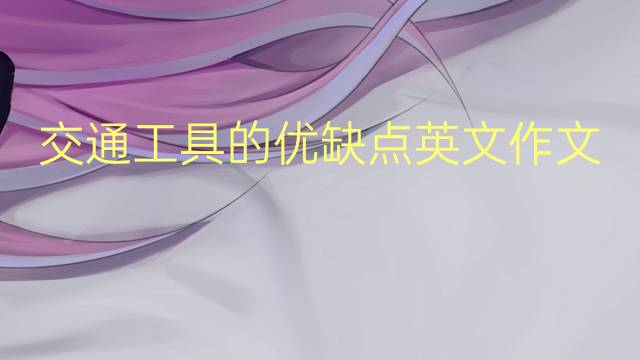Reply to the question with a brief word or phrase: What does the background of the image symbolize?

Transportation